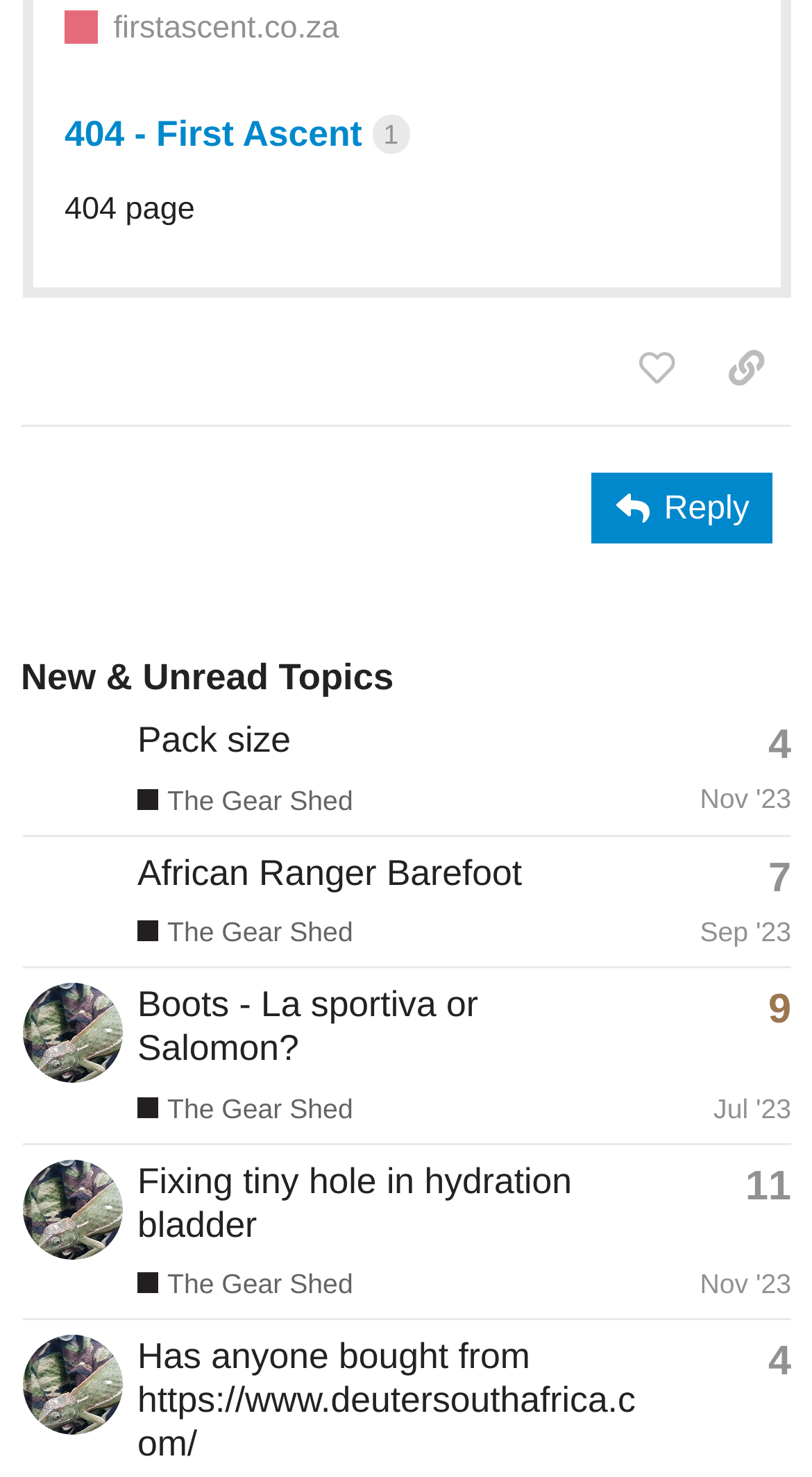Find the bounding box coordinates for the element that must be clicked to complete the instruction: "Click on the 'Reply' button". The coordinates should be four float numbers between 0 and 1, indicated as [left, top, right, bottom].

[0.729, 0.321, 0.952, 0.368]